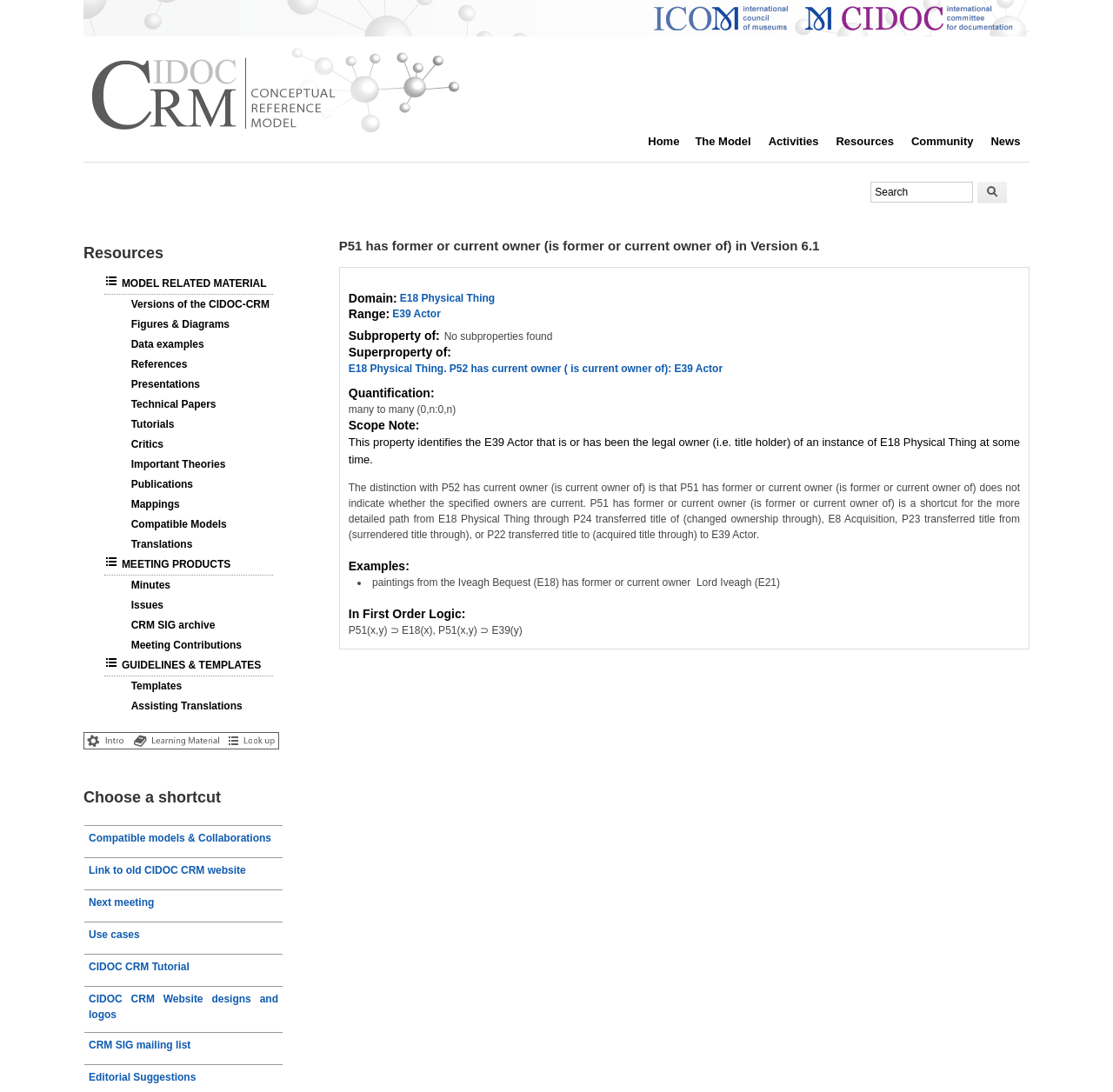Please use the details from the image to answer the following question comprehensively:
What is an example of P51 has former or current owner?

I found the answer by looking at the 'Examples:' section, which is located under the main heading 'P51 has former or current owner (is former or current owner of) in Version 6.1'. The section provides an example of P51, which is 'paintings from the Iveagh Bequest (E18) has former or current owner Lord Iveagh (E21)'.